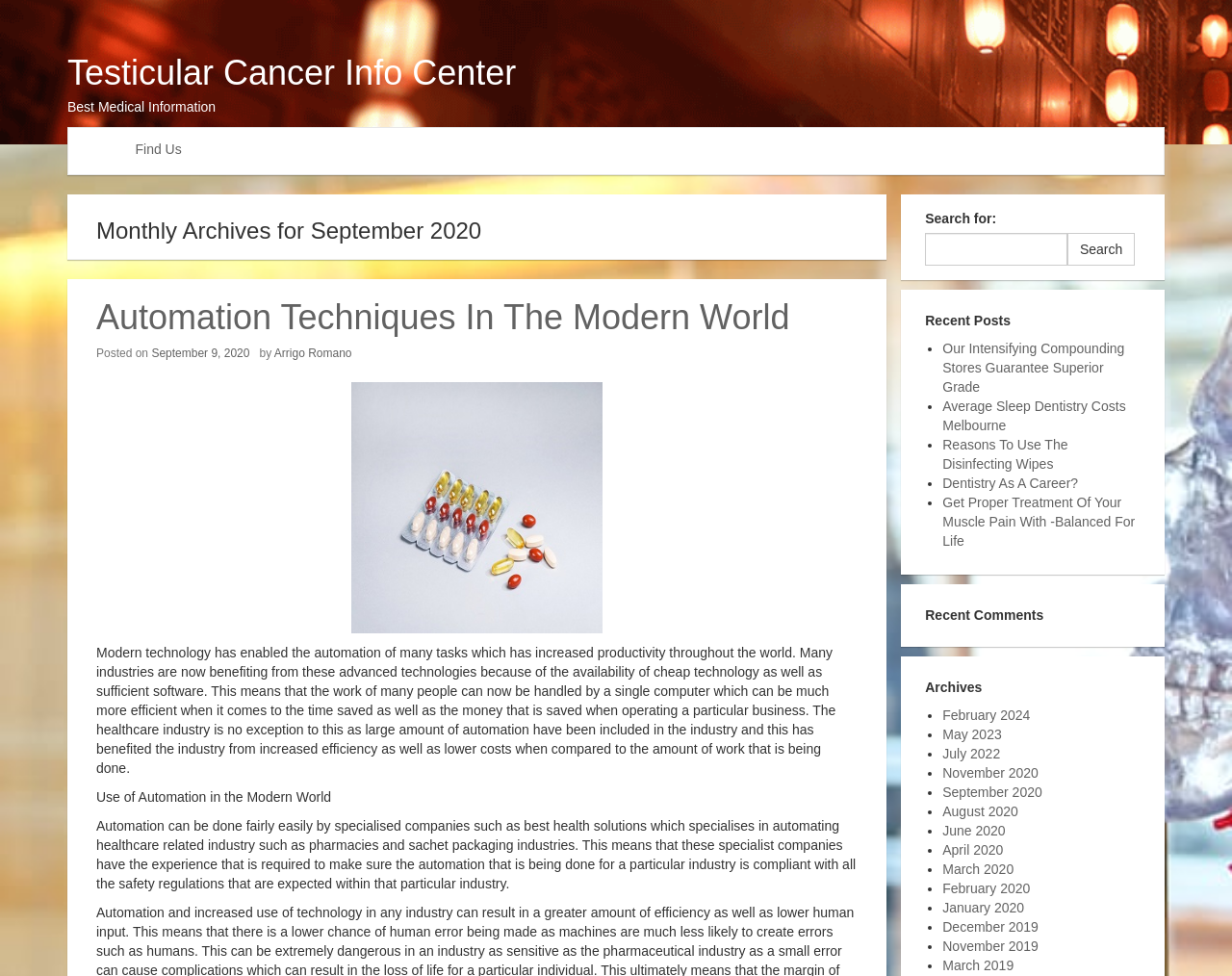Find the UI element described as: "Arrigo Romano" and predict its bounding box coordinates. Ensure the coordinates are four float numbers between 0 and 1, [left, top, right, bottom].

[0.223, 0.355, 0.286, 0.369]